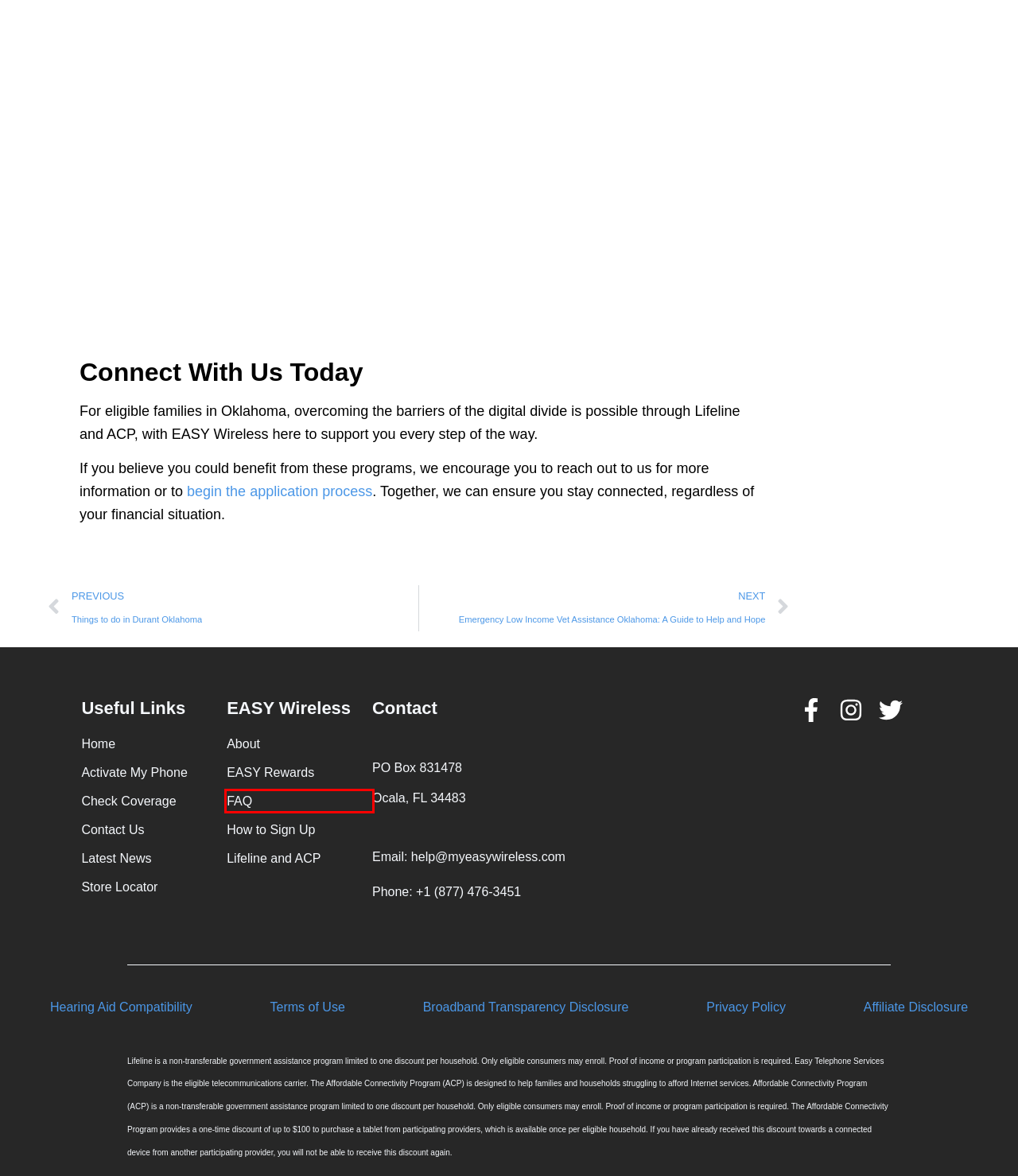You have a screenshot of a webpage with a red bounding box around an element. Identify the webpage description that best fits the new page that appears after clicking the selected element in the red bounding box. Here are the candidates:
A. EASY Rewards - EASY.Wireless
B. Affiliate Disclosure - EASY.Wireless
C. Broadband Transparency Disclosure - EASY.Wireless
D. Easy Wireless Frequently Asked Questions - EASY.Wireless
E. Home - EASY.Wireless
F. About Lifeline And ACP - EASY.Wireless
G. How To Activate Your Phone - EASY.Wireless
H. Hearing Aid Compatibility - EASY.Wireless

D